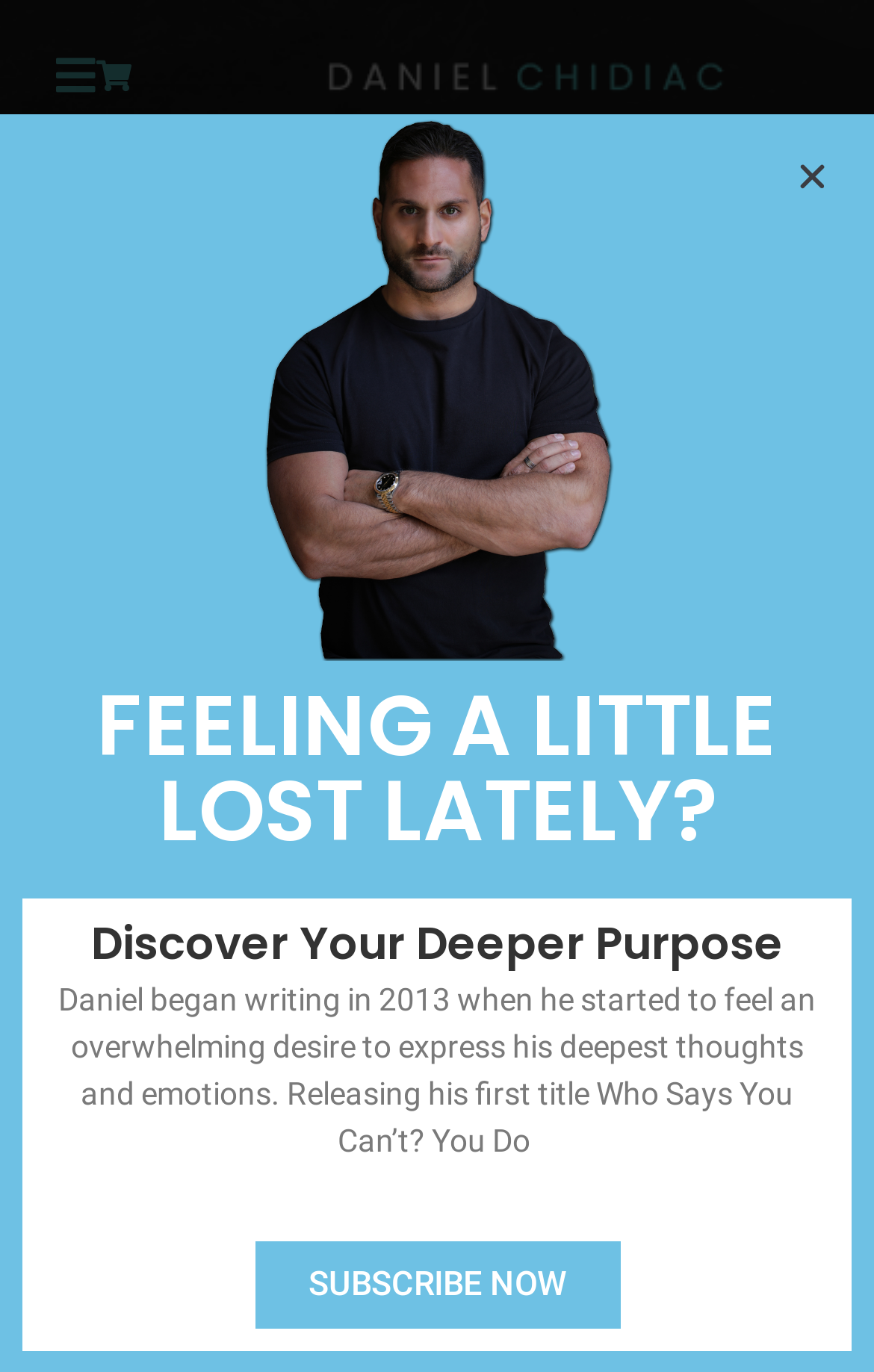What is the topic of the article?
Refer to the screenshot and deliver a thorough answer to the question presented.

The topic of the article appears to be Demi Rose's heartbreak, as indicated by the heading 'Demi Rose Hints At Heartbreak As She Reads Breakup Book In World’s Most-Daring Bikini'.